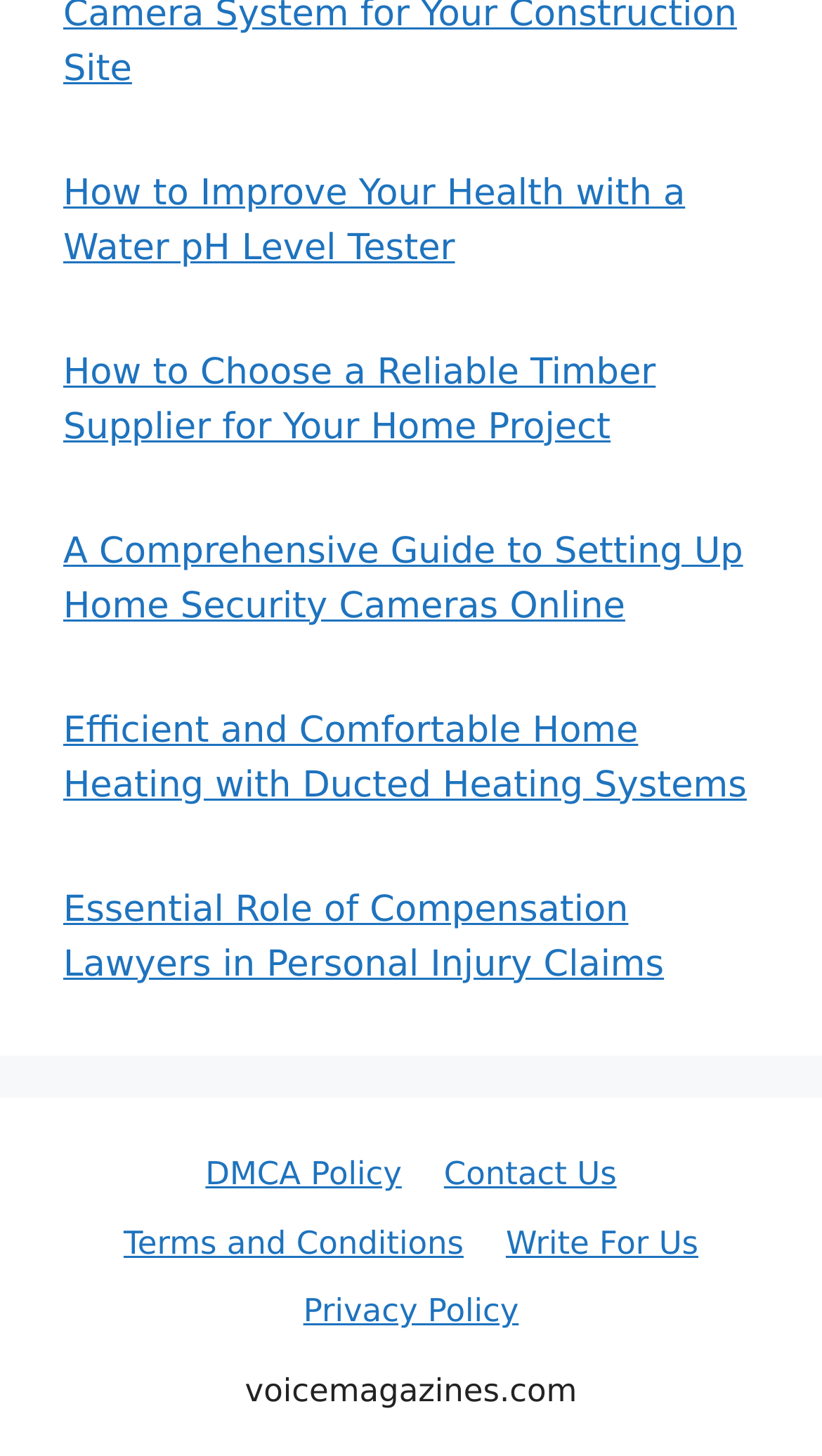What is the domain name of the website?
Using the image, answer in one word or phrase.

voicemagazines.com